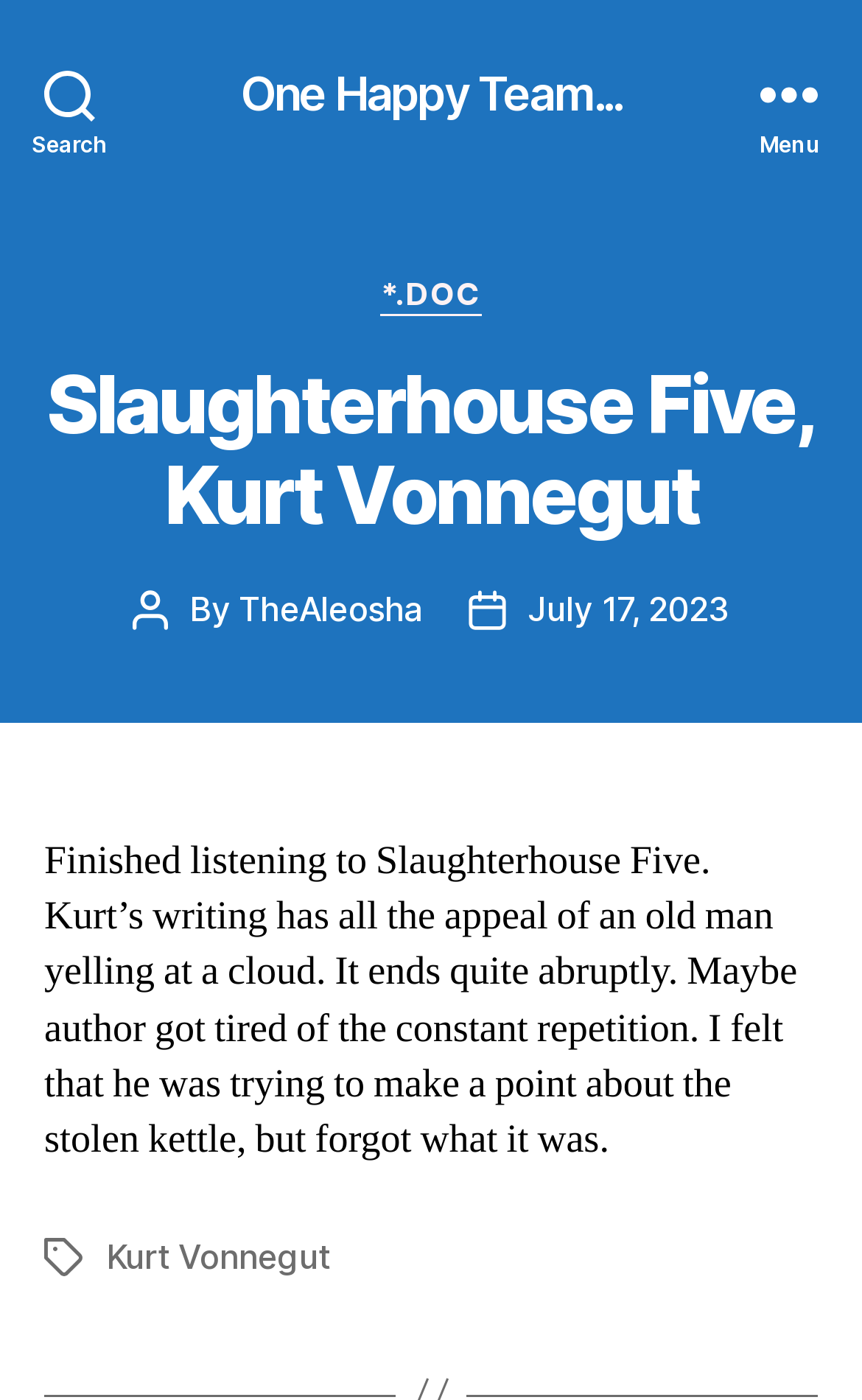Describe in detail what you see on the webpage.

This webpage appears to be a blog post about the book "Slaughterhouse Five" by Kurt Vonnegut. At the top left, there is a search button, and at the top right, there is a menu button. Below the menu button, there is a header section that contains several elements. 

In the header section, there is a link to the blog's main page, "One Happy Team...", located at the top center. Below this link, there is a heading that displays the title of the blog post, "Slaughterhouse Five, Kurt Vonnegut". 

To the right of the heading, there is a section that displays information about the post's author and date. The author's name, "TheAleosha", is a clickable link, and the post date, "July 17, 2023", is also a link. 

Below the header section, there is a large block of text that summarizes the blog post's content. The text describes the blogger's experience of listening to the book and their thoughts about the author's writing style. 

At the bottom of the page, there is a section that displays the post's tags, with "Kurt Vonnegut" being a clickable link.